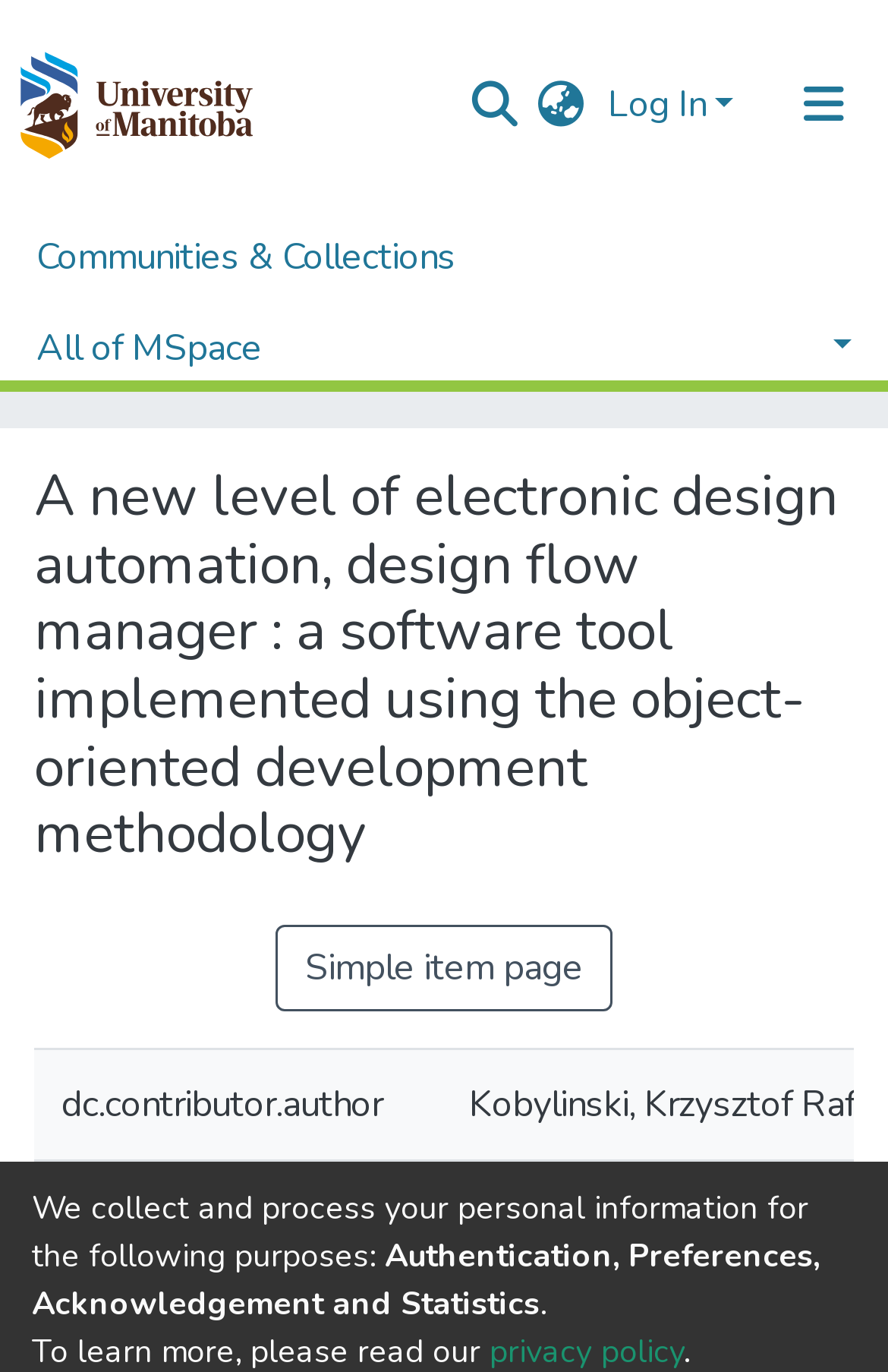Please examine the image and answer the question with a detailed explanation:
What is the topic of the dissertation?

The main heading of the webpage mentions 'A new level of electronic design automation, design flow manager : a software tool implemented using the object-oriented development methodology'. This suggests that the topic of the dissertation is related to electronic design automation and object-oriented software development methodology.